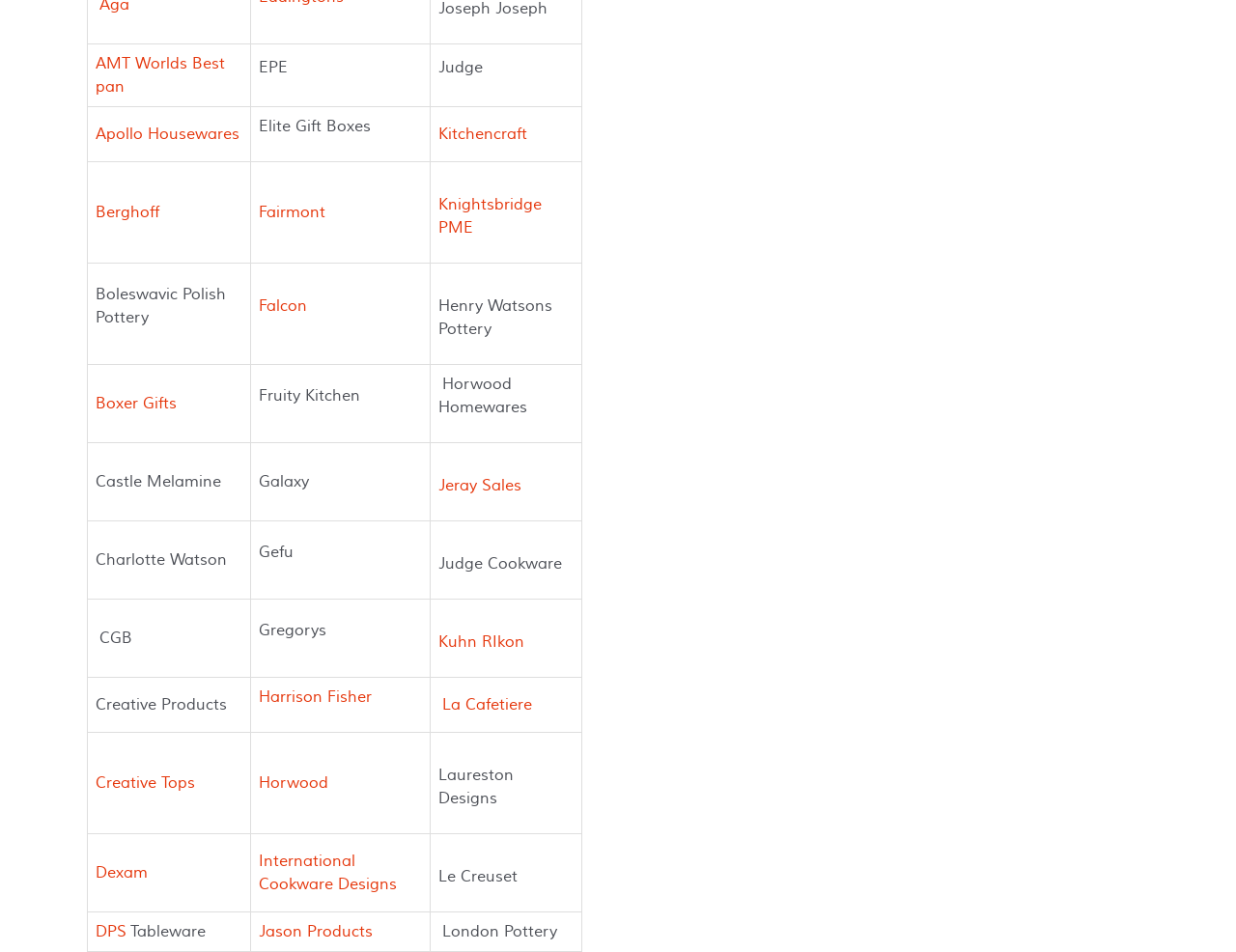From the given element description: "AMT Worlds Best pan", find the bounding box for the UI element. Provide the coordinates as four float numbers between 0 and 1, in the order [left, top, right, bottom].

[0.077, 0.057, 0.182, 0.101]